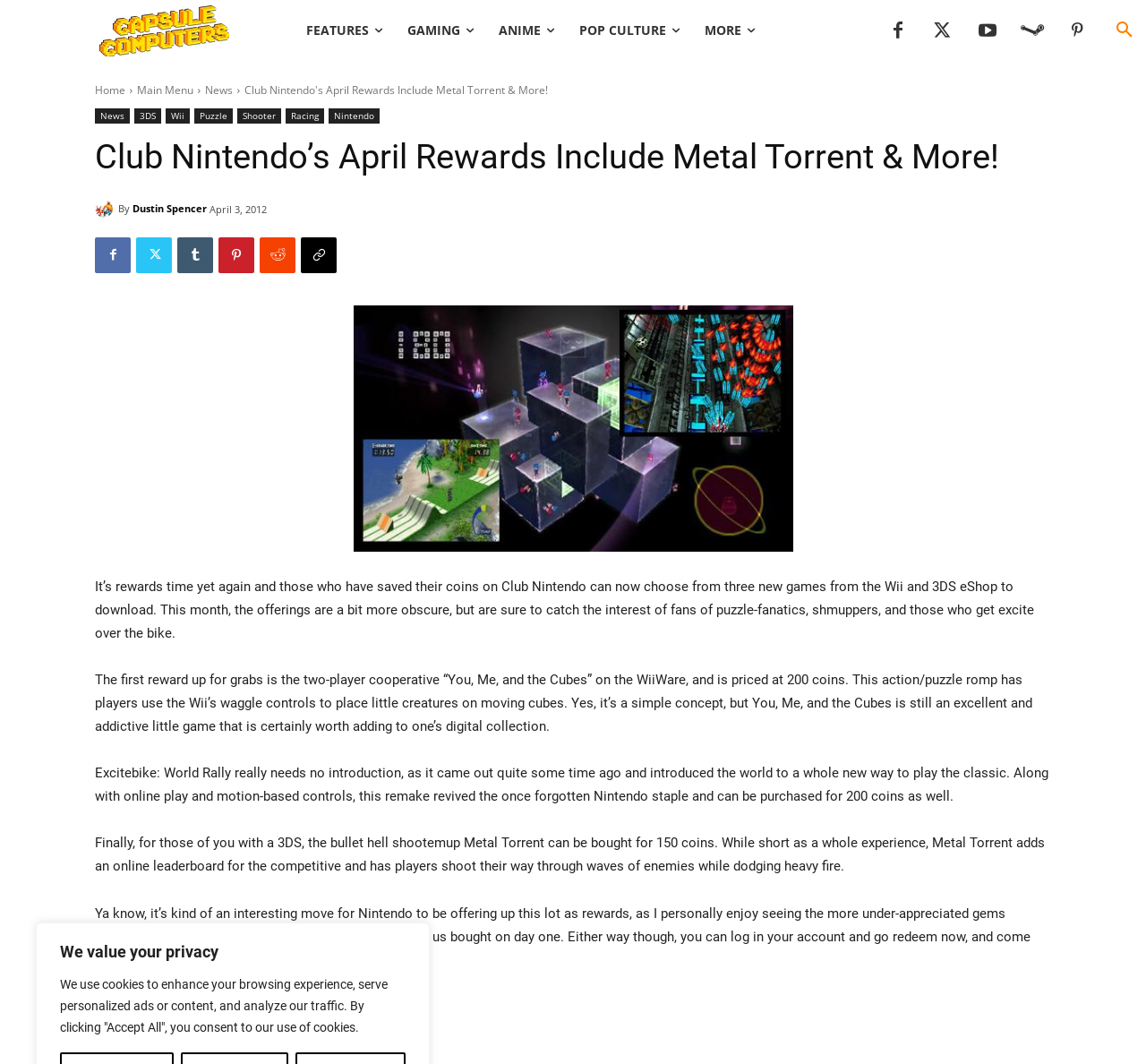Please identify the bounding box coordinates of the area I need to click to accomplish the following instruction: "Click the 'Home' link".

[0.083, 0.077, 0.109, 0.092]